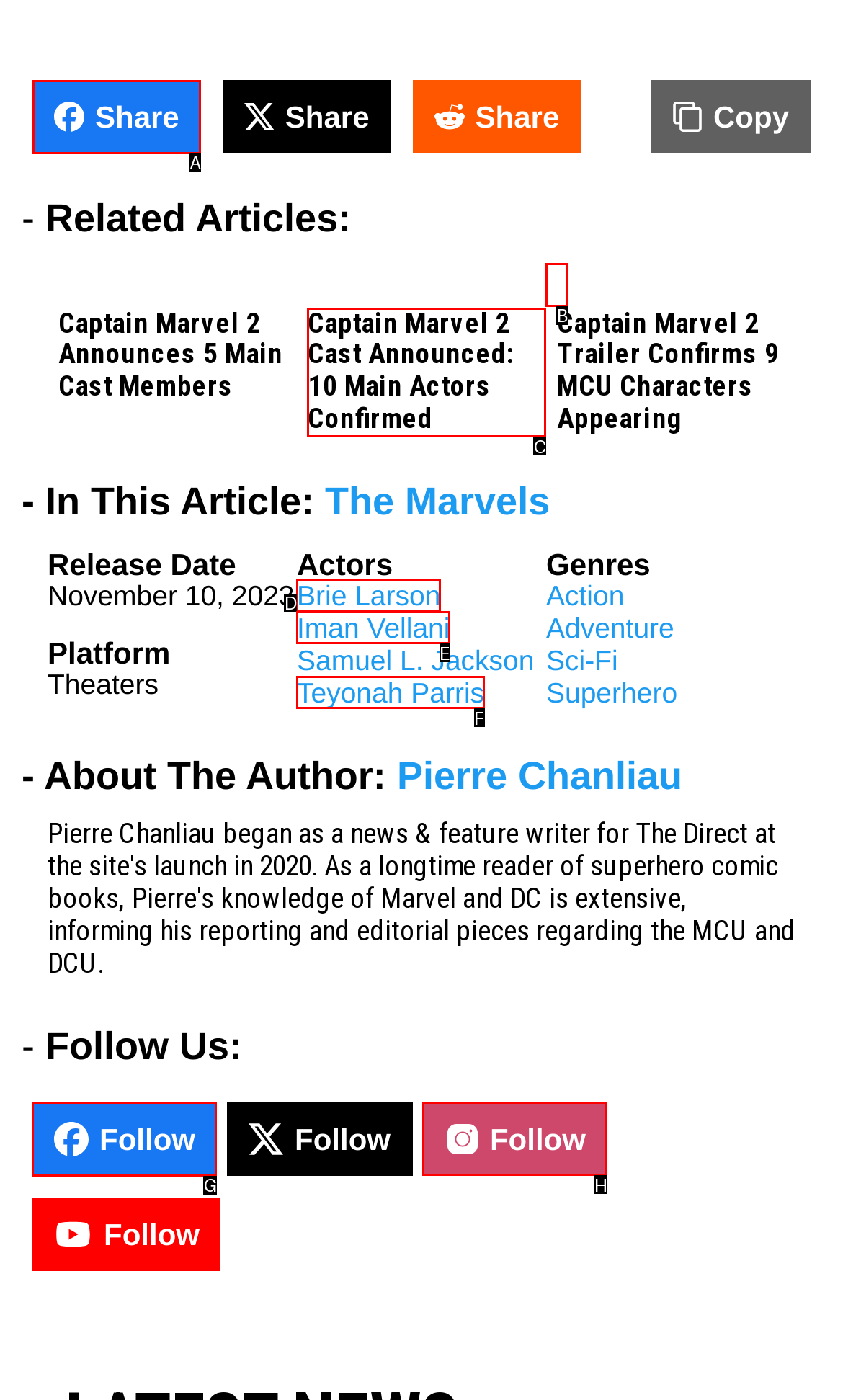Tell me which one HTML element I should click to complete the following task: Follow Answer with the option's letter from the given choices directly.

G